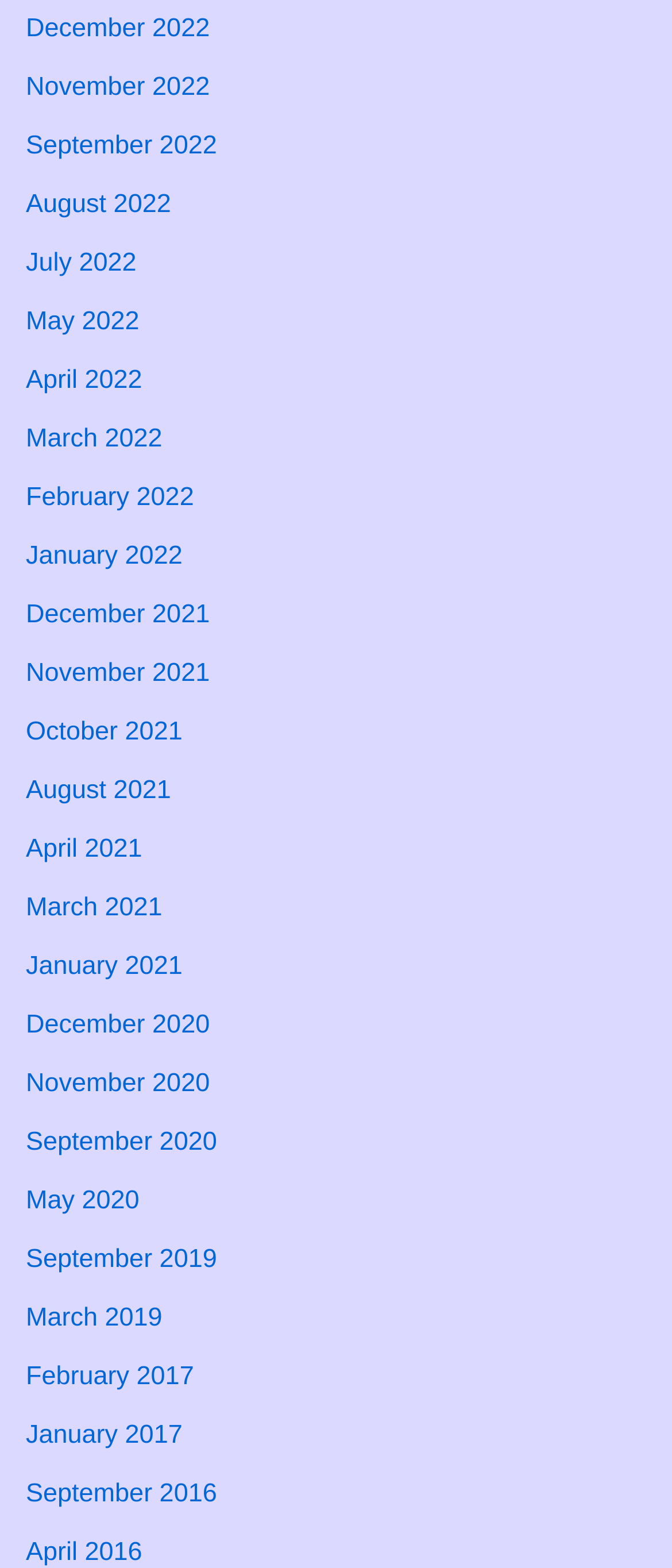Please identify the coordinates of the bounding box that should be clicked to fulfill this instruction: "View November 2021".

[0.038, 0.42, 0.312, 0.439]